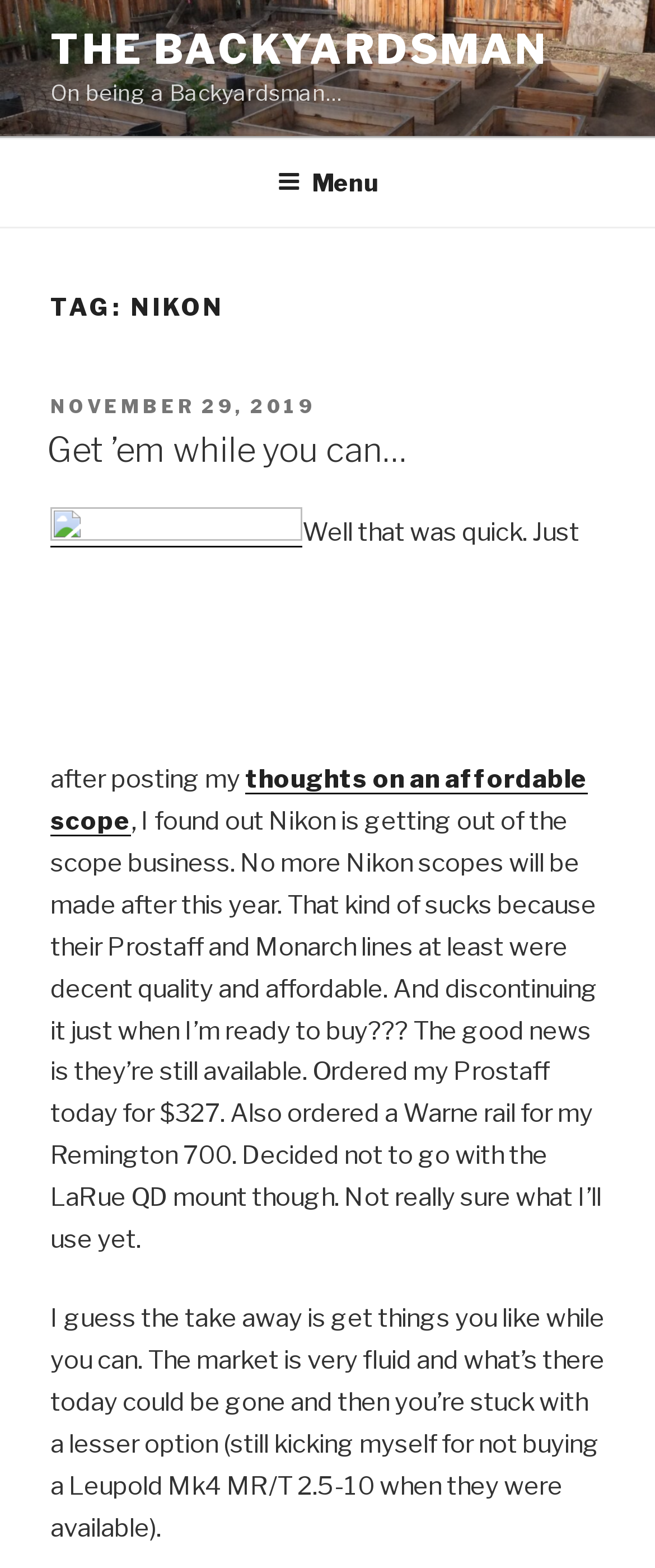Using the format (top-left x, top-left y, bottom-right x, bottom-right y), and given the element description, identify the bounding box coordinates within the screenshot: November 29, 2019

[0.077, 0.252, 0.482, 0.267]